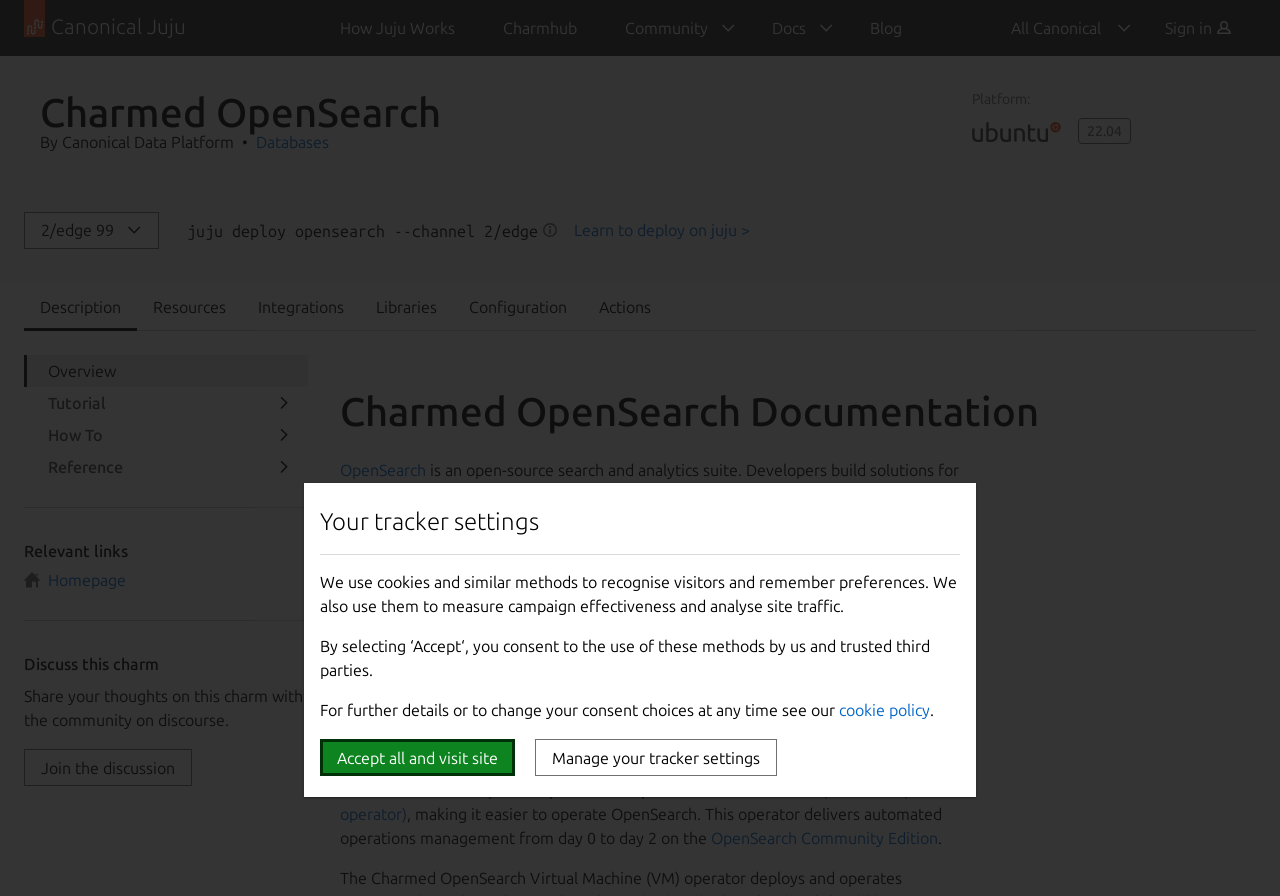Please specify the bounding box coordinates of the clickable section necessary to execute the following command: "Learn to deploy on juju".

[0.448, 0.246, 0.586, 0.266]